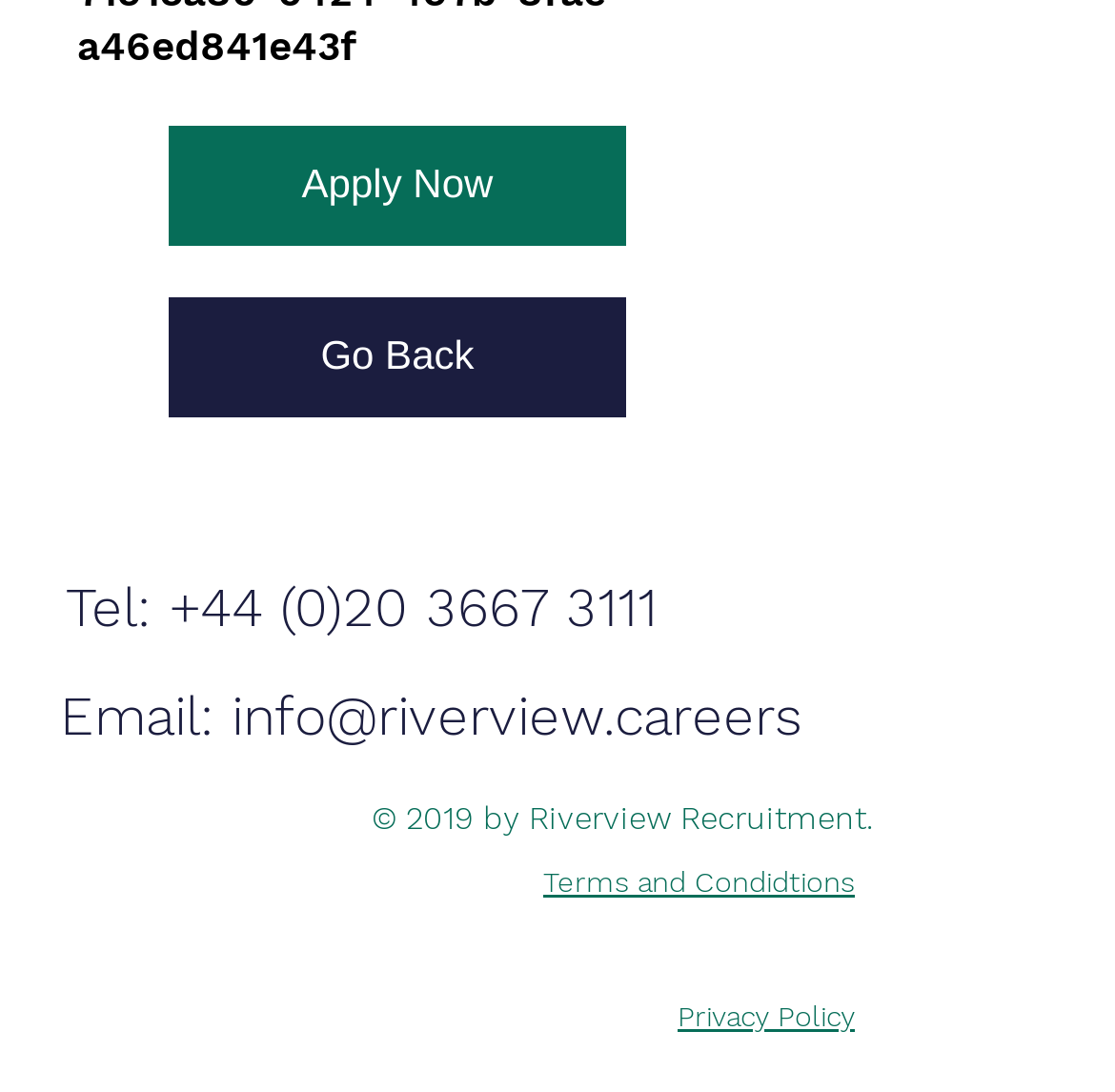Answer the question using only a single word or phrase: 
What is the copyright year?

2019